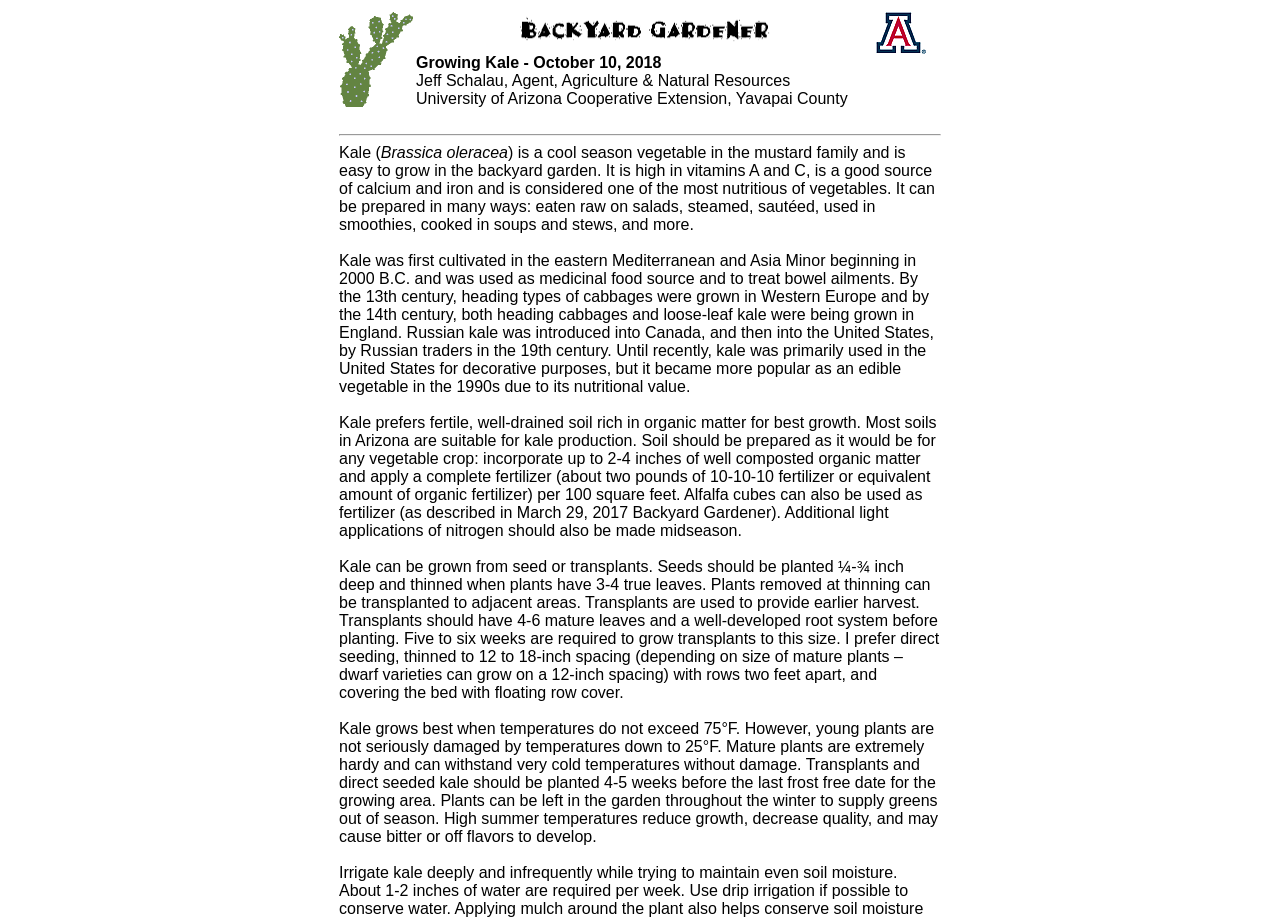Who is the author of the article?
Examine the image closely and answer the question with as much detail as possible.

The author of the article is mentioned in the second StaticText element, which contains the text 'Jeff Schalau, Agent, Agriculture & Natural Resources'.